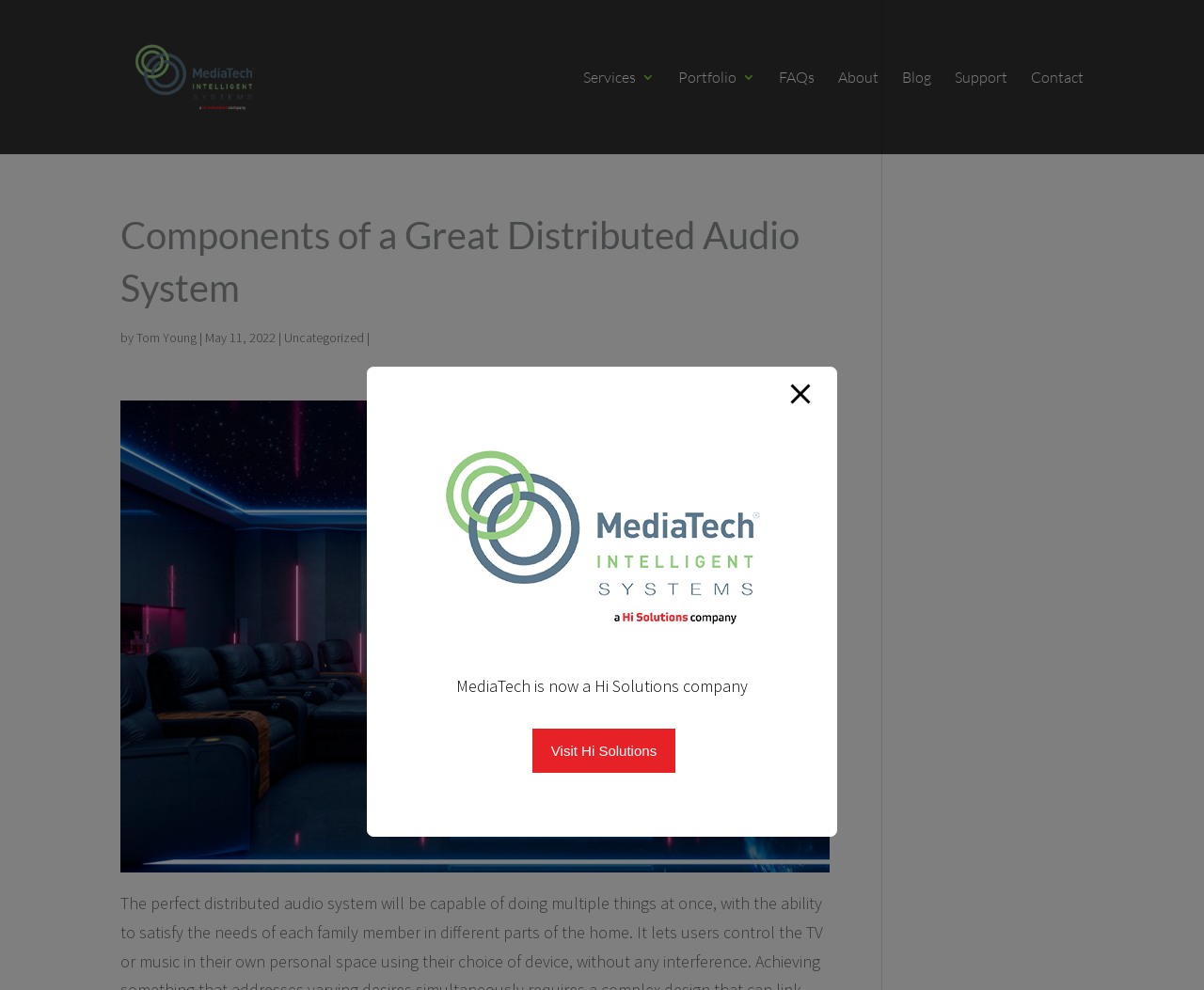What is the topic of the article?
Using the image, respond with a single word or phrase.

Distributed Audio System